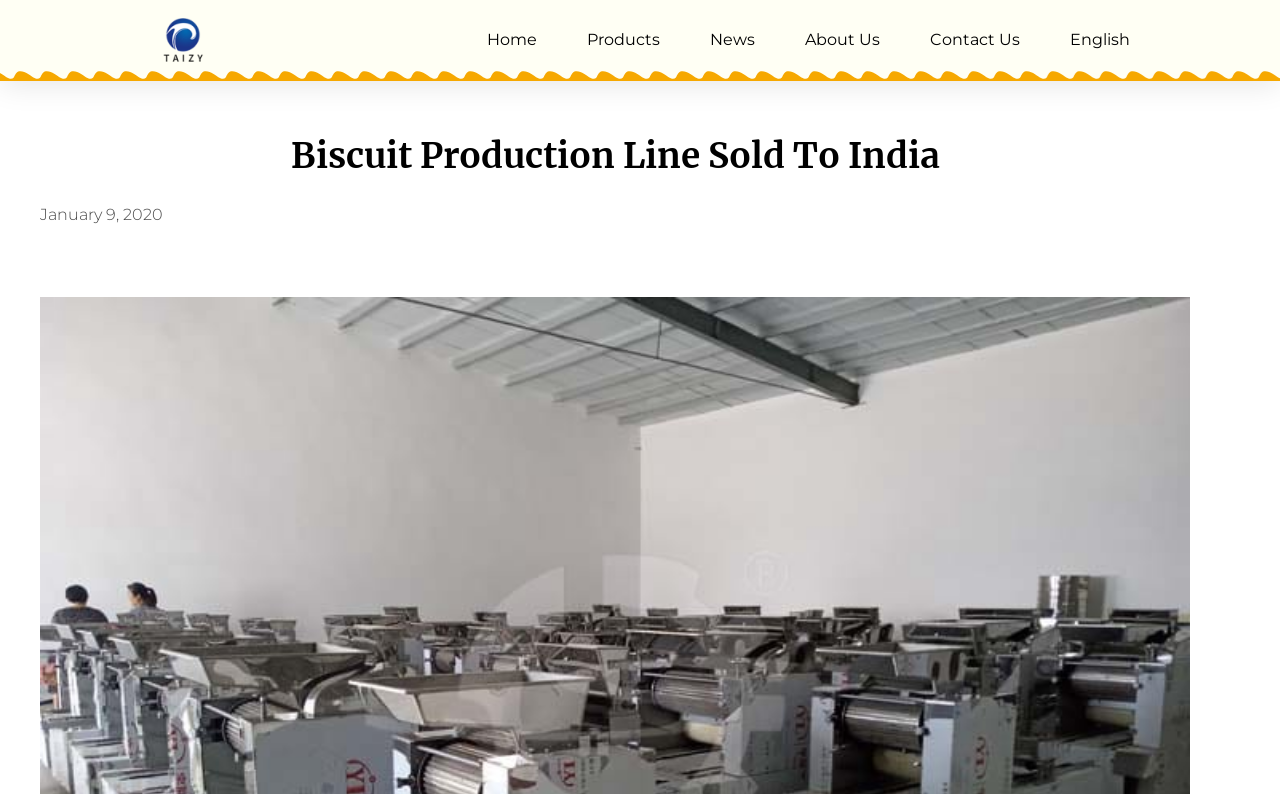Find the bounding box coordinates of the clickable region needed to perform the following instruction: "view the news page". The coordinates should be provided as four float numbers between 0 and 1, i.e., [left, top, right, bottom].

[0.554, 0.021, 0.589, 0.079]